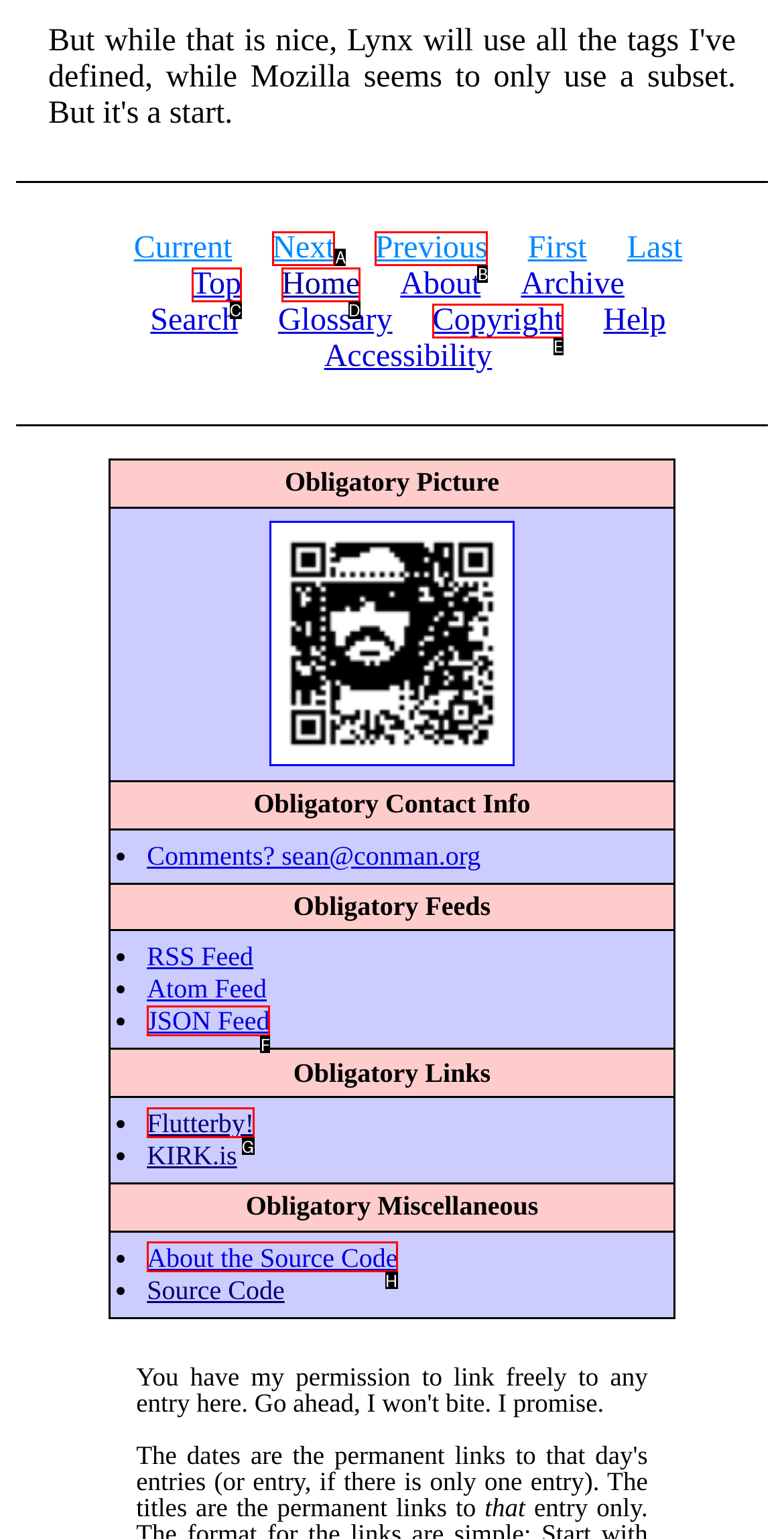Select the option that fits this description: About the Source Code
Answer with the corresponding letter directly.

H